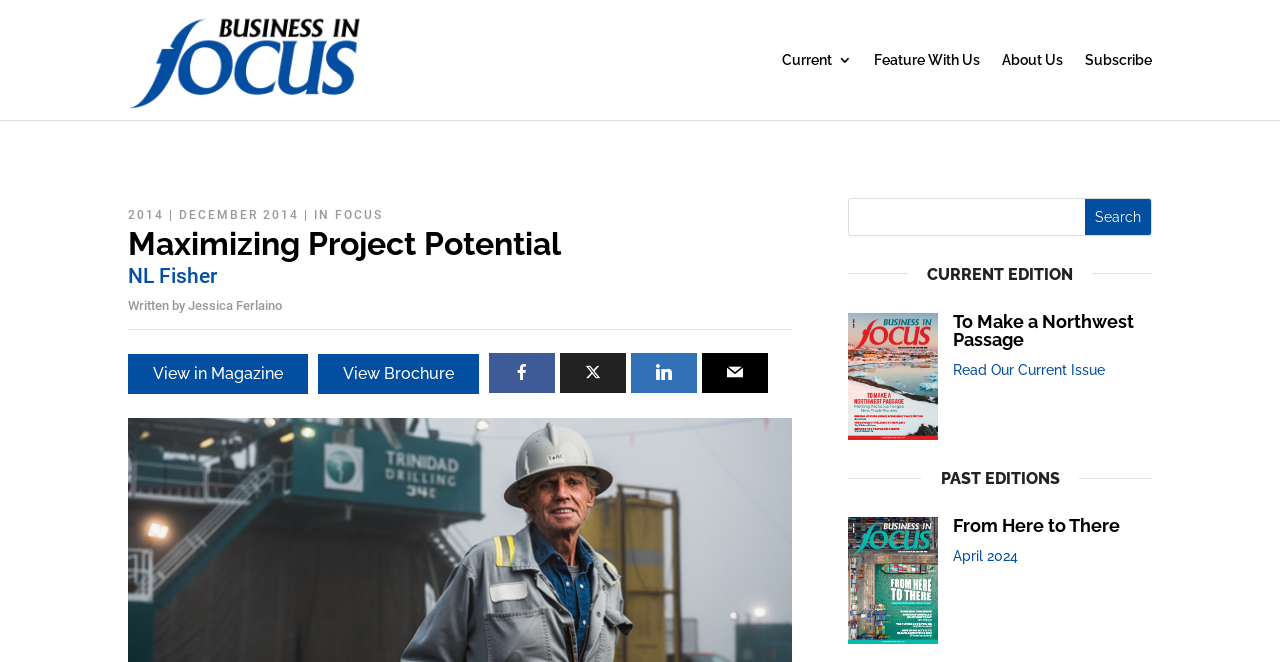Point out the bounding box coordinates of the section to click in order to follow this instruction: "Input your email".

None